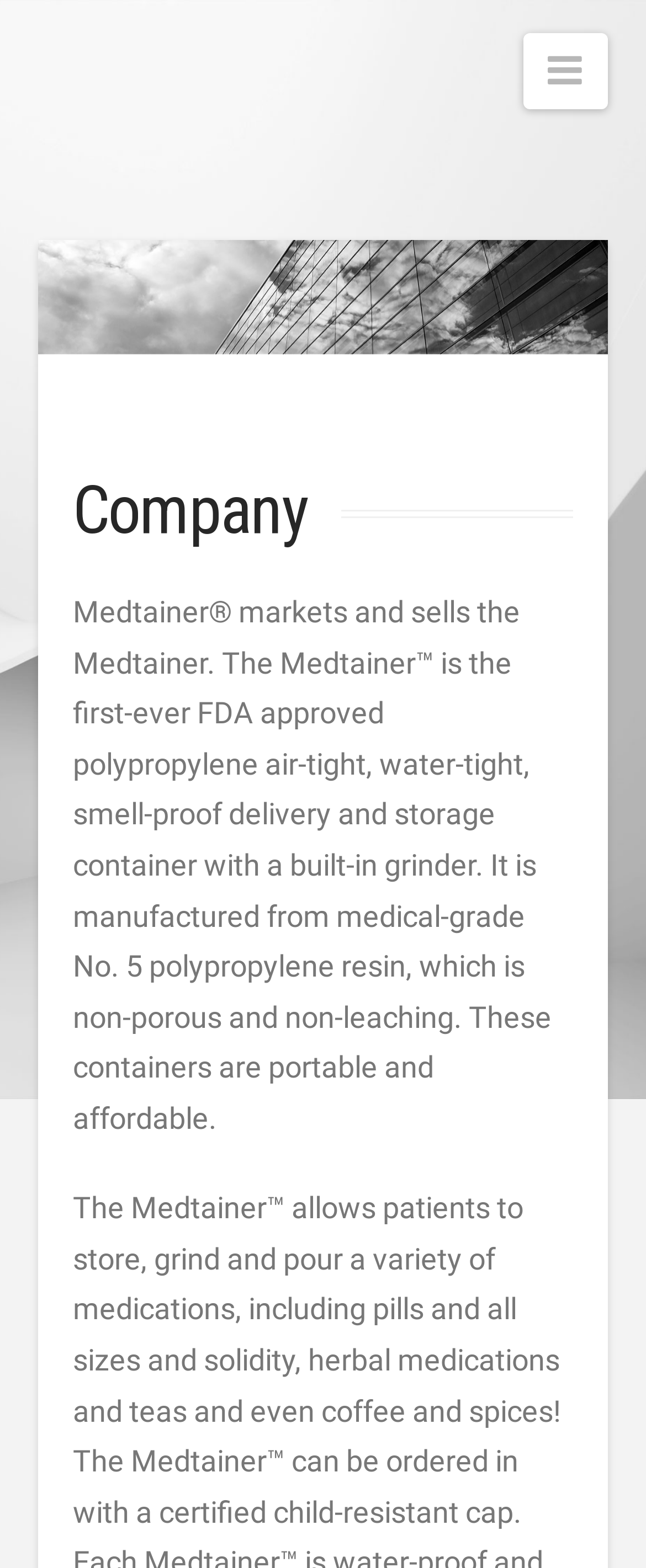Identify the bounding box coordinates of the HTML element based on this description: "Home".

[0.06, 0.096, 0.94, 0.134]